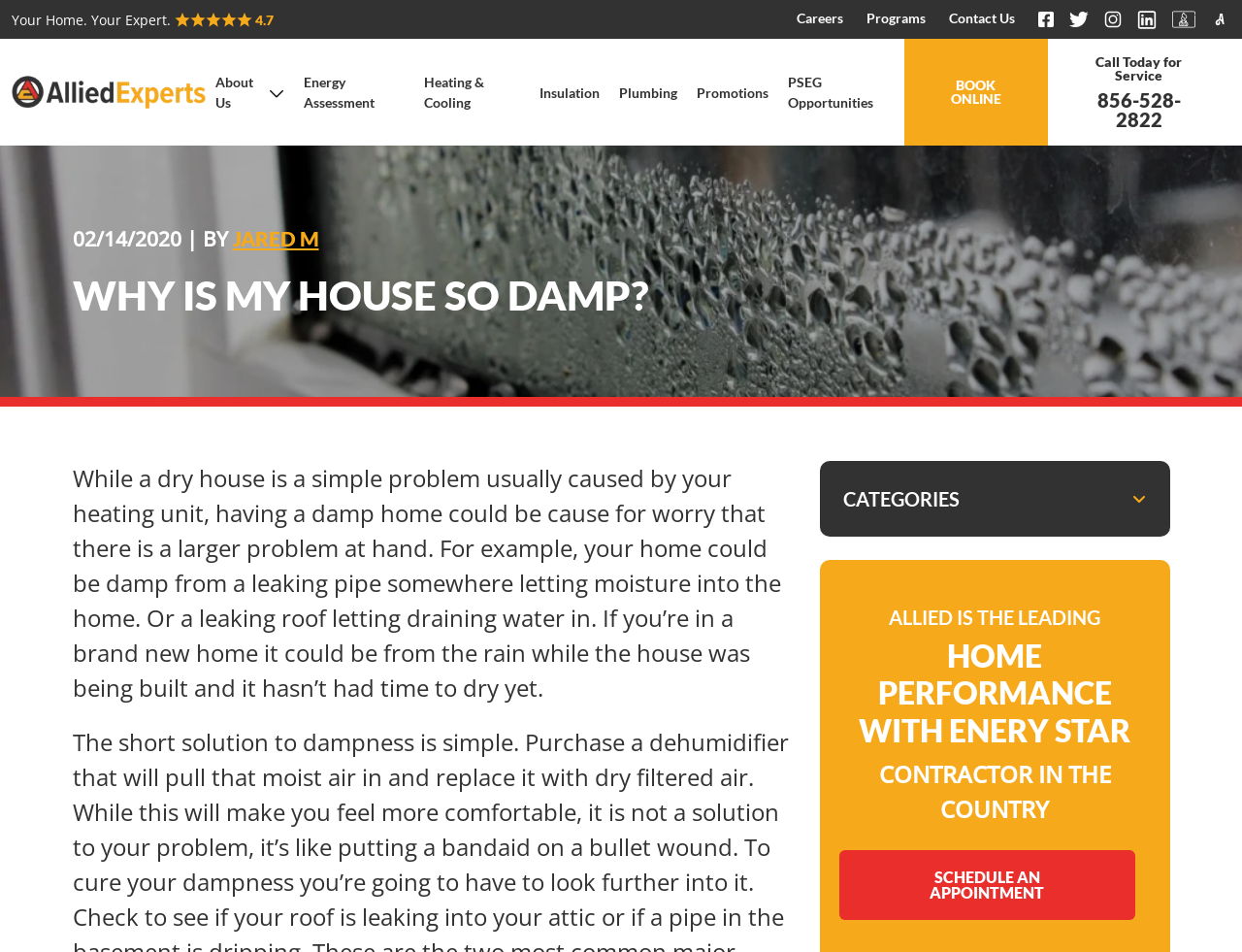Please determine the bounding box coordinates of the element's region to click in order to carry out the following instruction: "Click on the 'SCHEDULE AN APPOINTMENT' link". The coordinates should be four float numbers between 0 and 1, i.e., [left, top, right, bottom].

[0.675, 0.893, 0.914, 0.966]